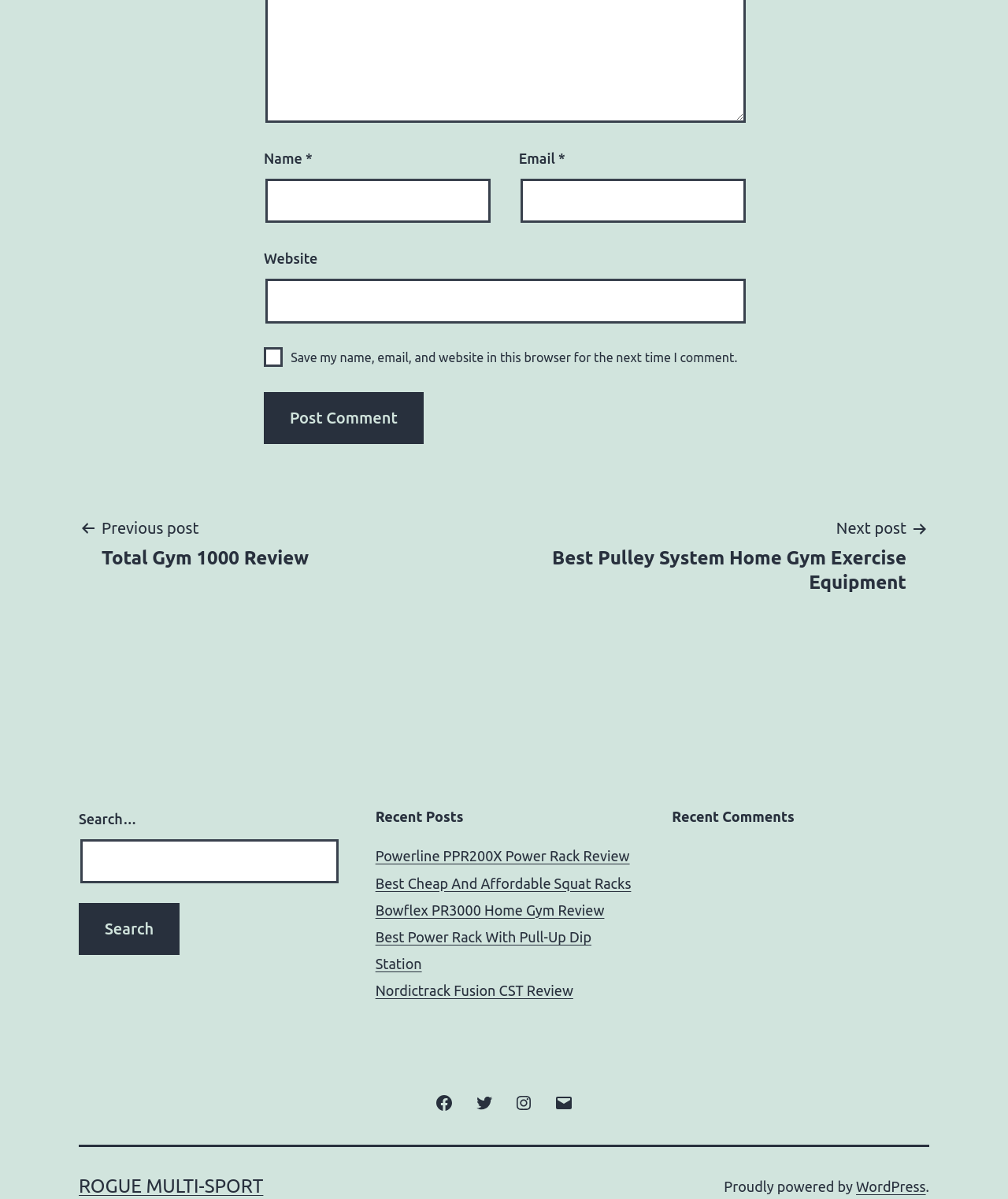What is the function of the button at the bottom of the comment section?
With the help of the image, please provide a detailed response to the question.

The button is located at the bottom of the comment section and is labeled 'Post Comment'. This implies that its function is to submit the user's comment.